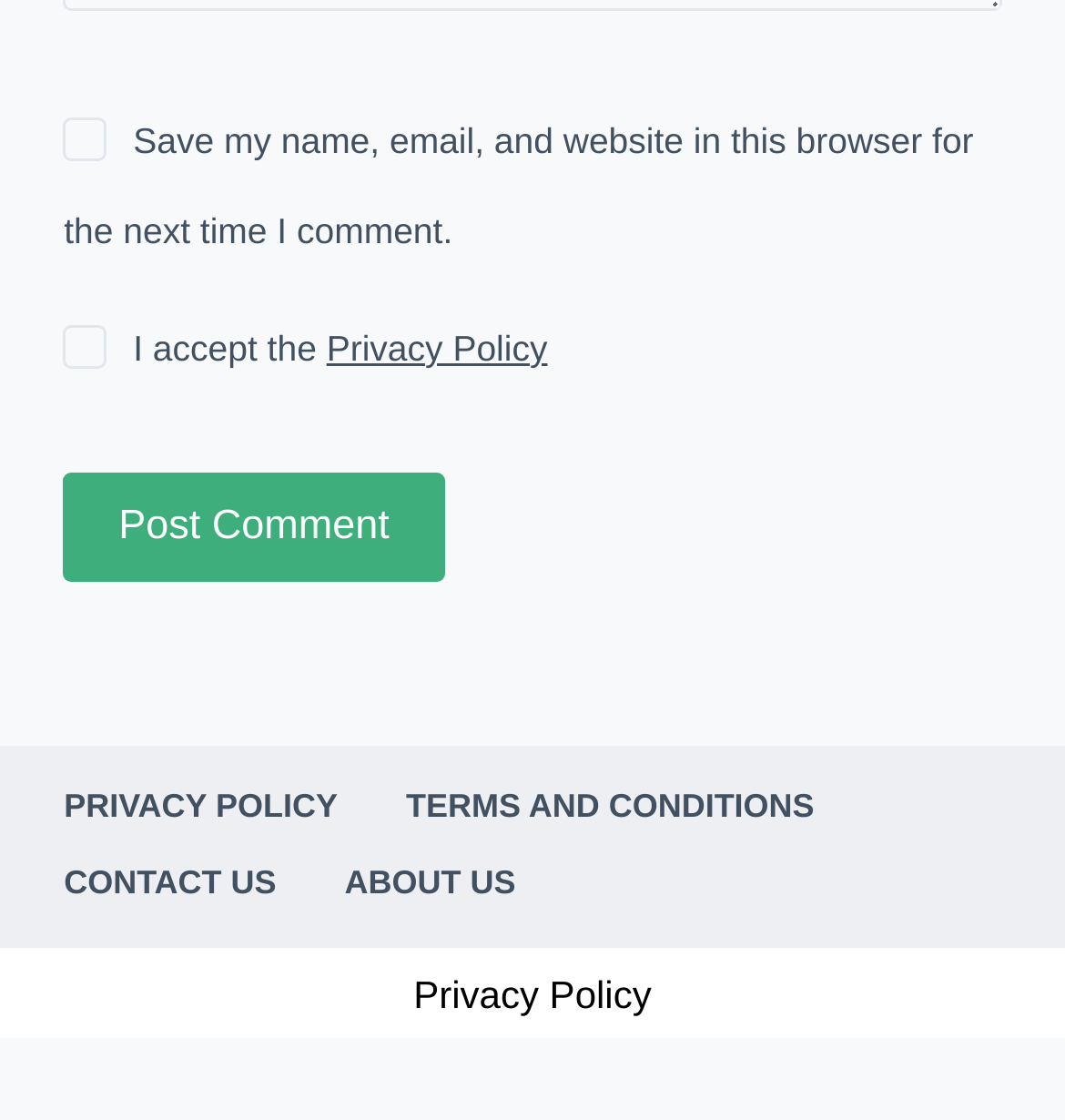Locate the bounding box coordinates of the region to be clicked to comply with the following instruction: "Check the box to save my name, email, and website". The coordinates must be four float numbers between 0 and 1, in the form [left, top, right, bottom].

[0.06, 0.105, 0.101, 0.144]